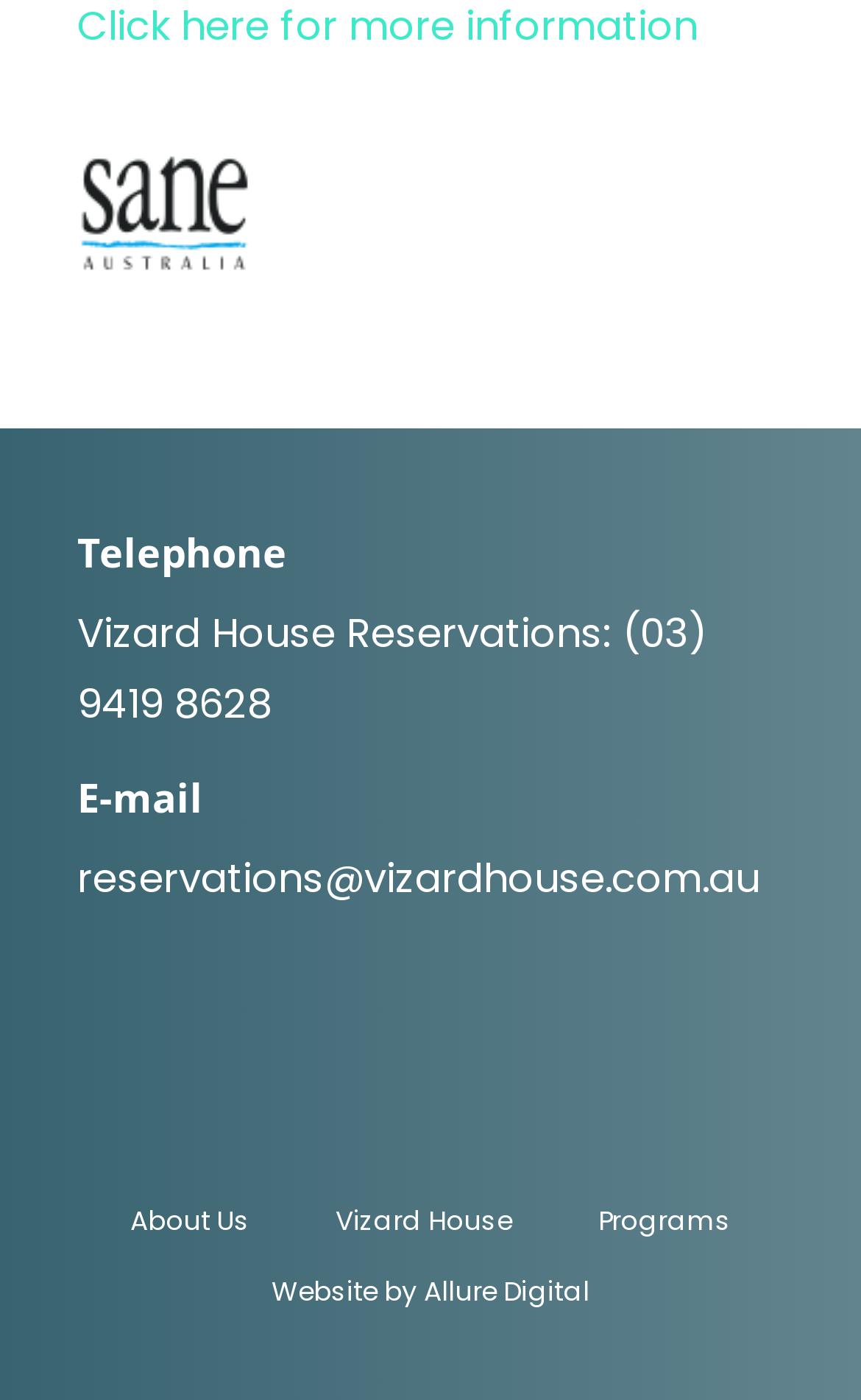How many links are there in the footer section?
Answer the question with as much detail as you can, using the image as a reference.

The footer section contains four link elements, which are 'About Us', 'Vizard House', 'Programs', and 'Website by Allure Digital'.